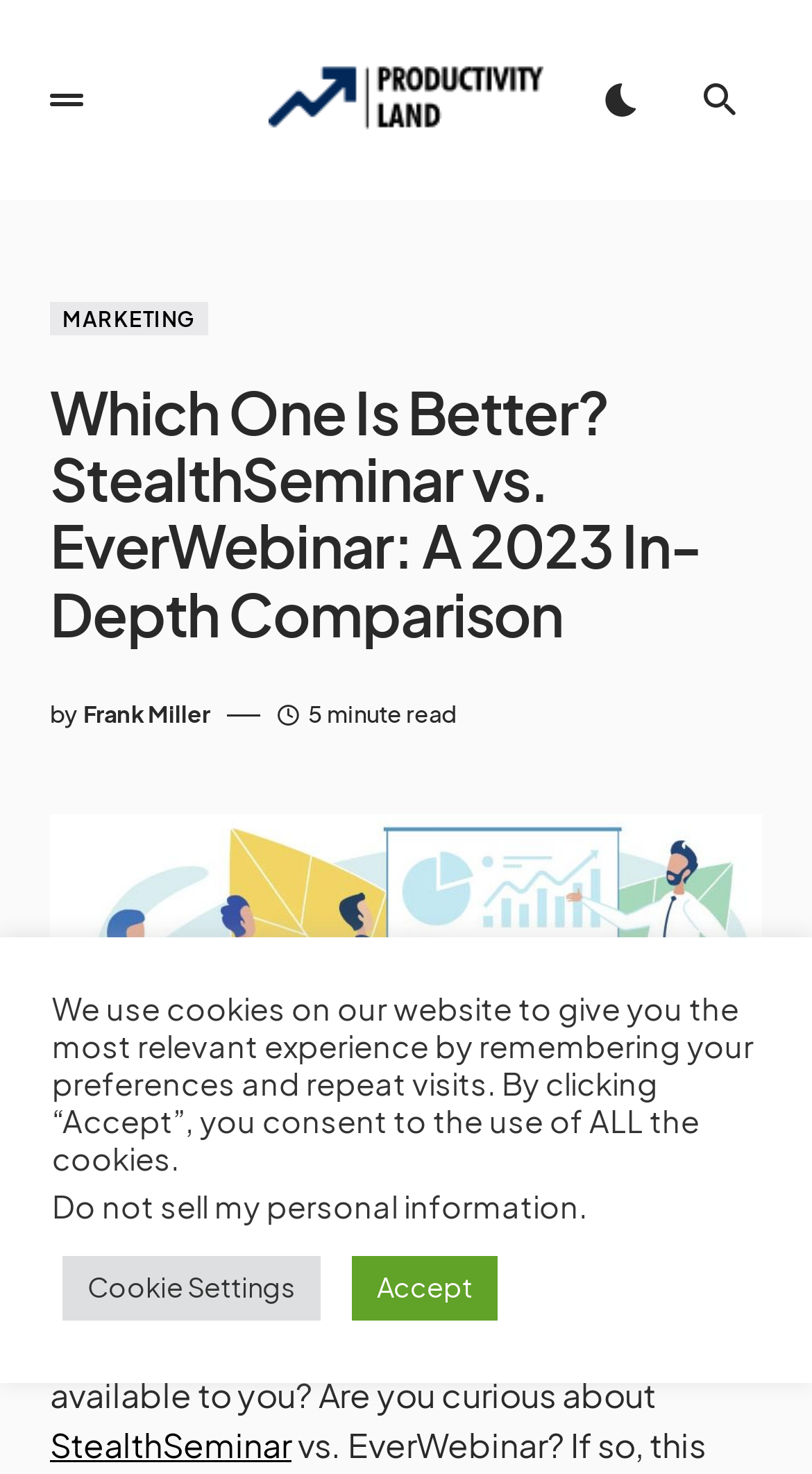Answer the question below using just one word or a short phrase: 
What is the image below the heading?

A seminar presentation